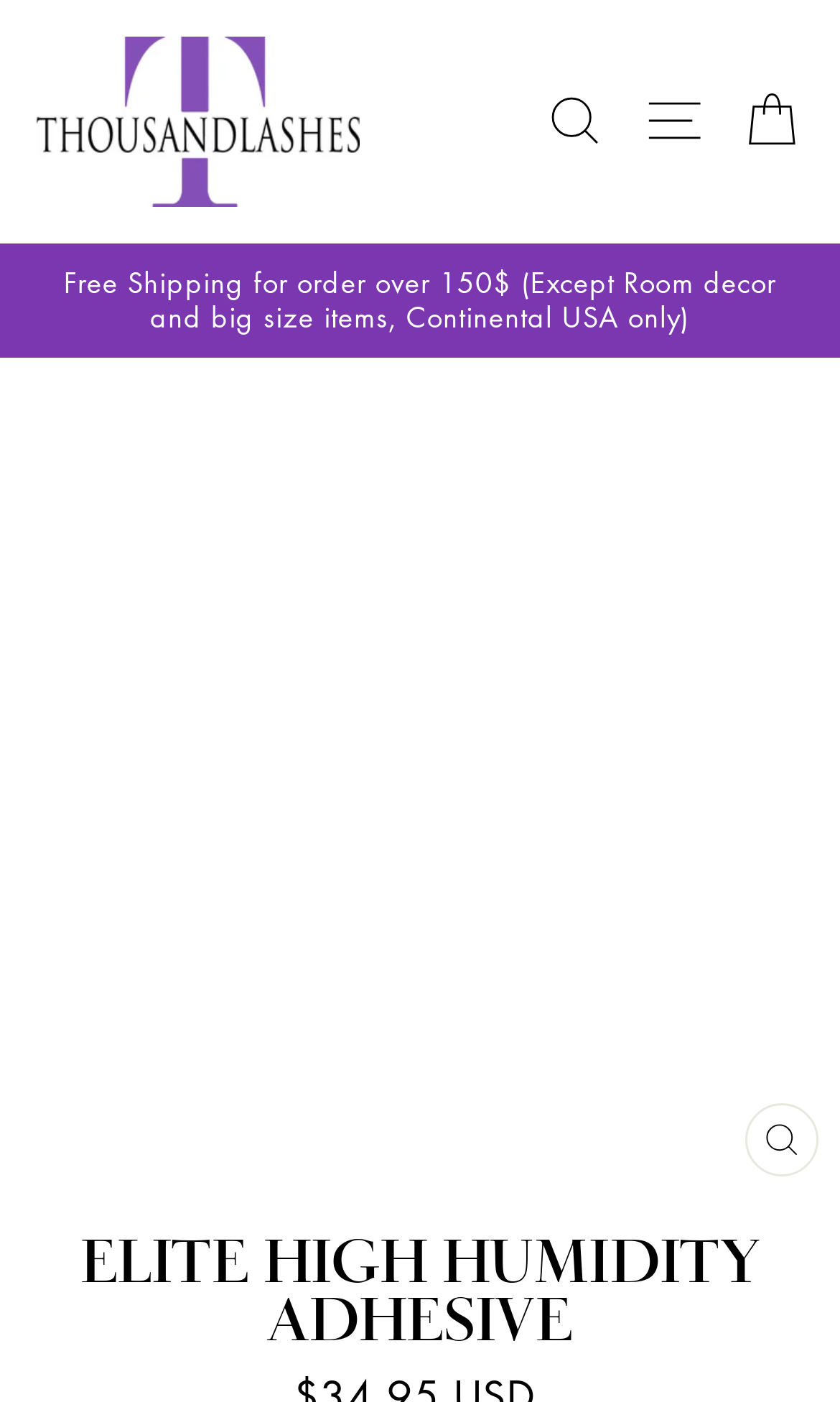What is the logo of the website?
Look at the screenshot and give a one-word or phrase answer.

ThousandLashes